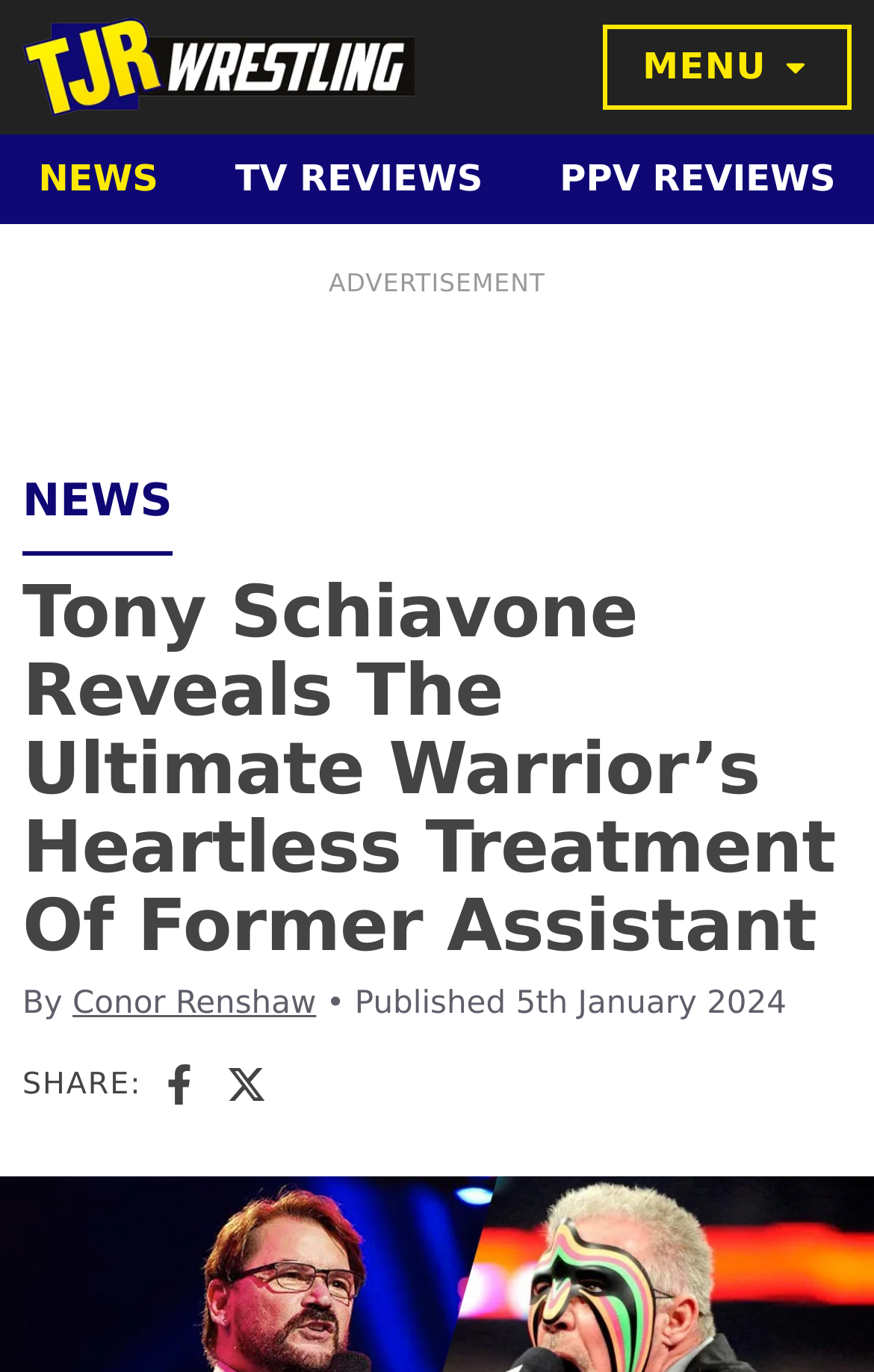Predict the bounding box of the UI element based on the description: "AIR-T Hardware Connections". The coordinates should be four float numbers between 0 and 1, formatted as [left, top, right, bottom].

None